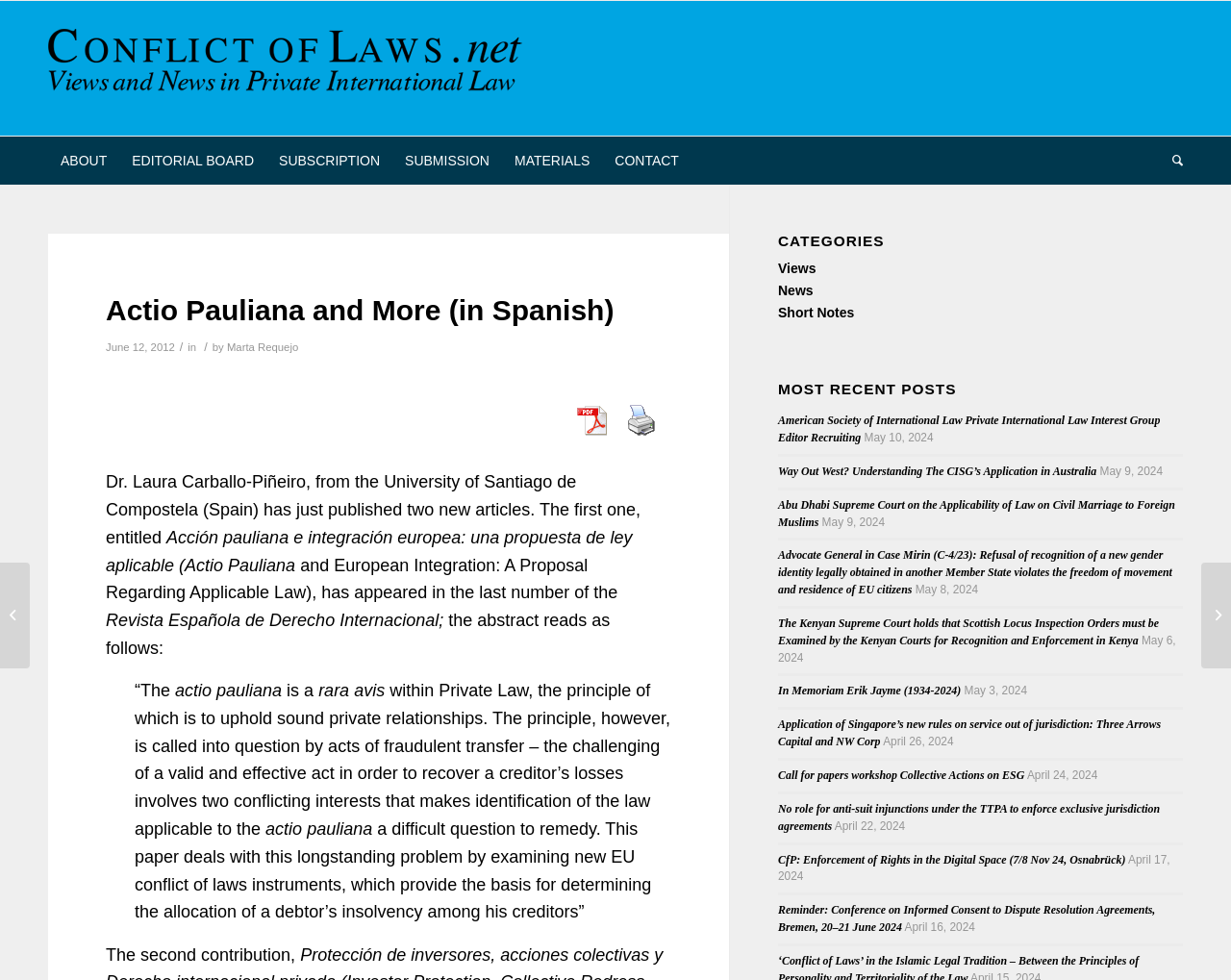Please reply to the following question using a single word or phrase: 
How many menu items are there in the top navigation bar?

7